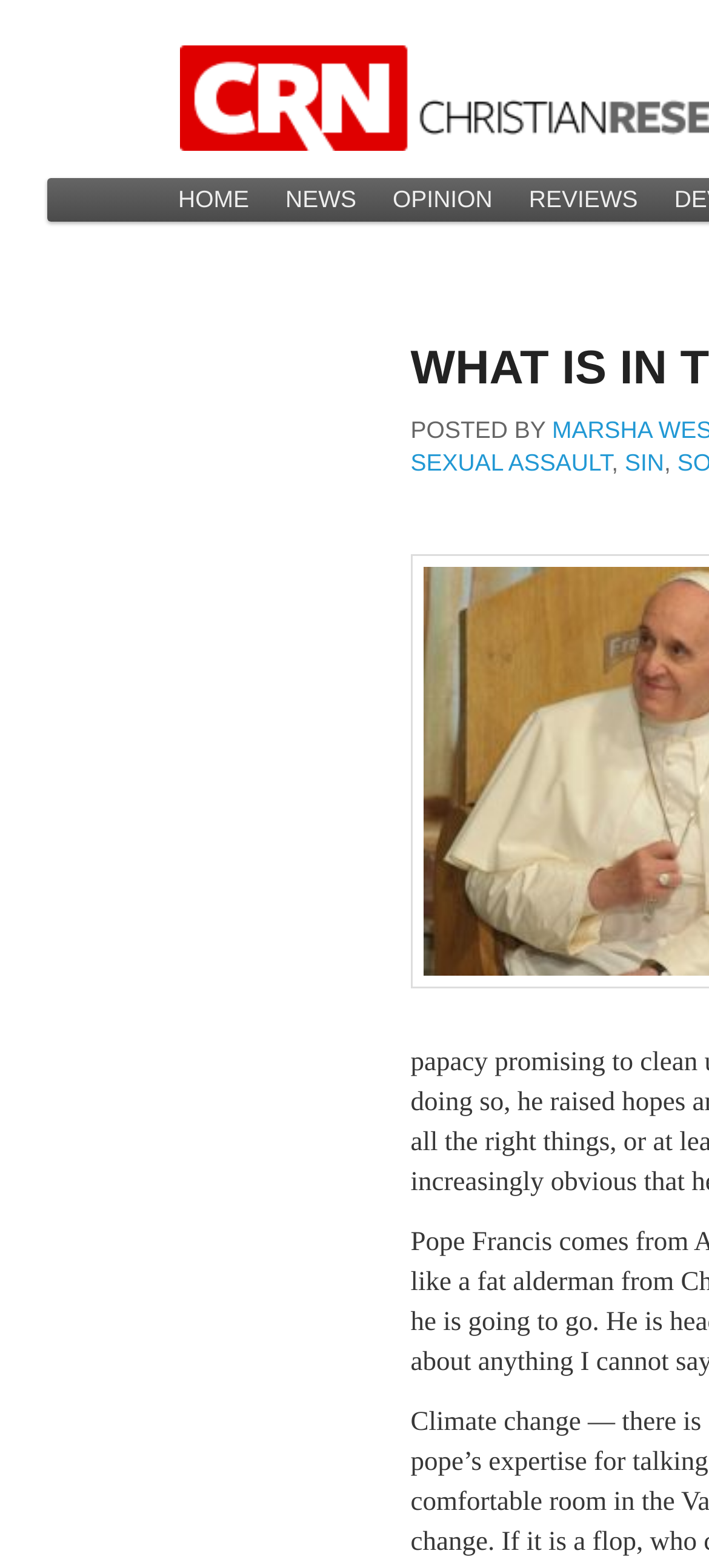Identify the bounding box coordinates of the HTML element based on this description: "Sin".

[0.881, 0.286, 0.937, 0.303]